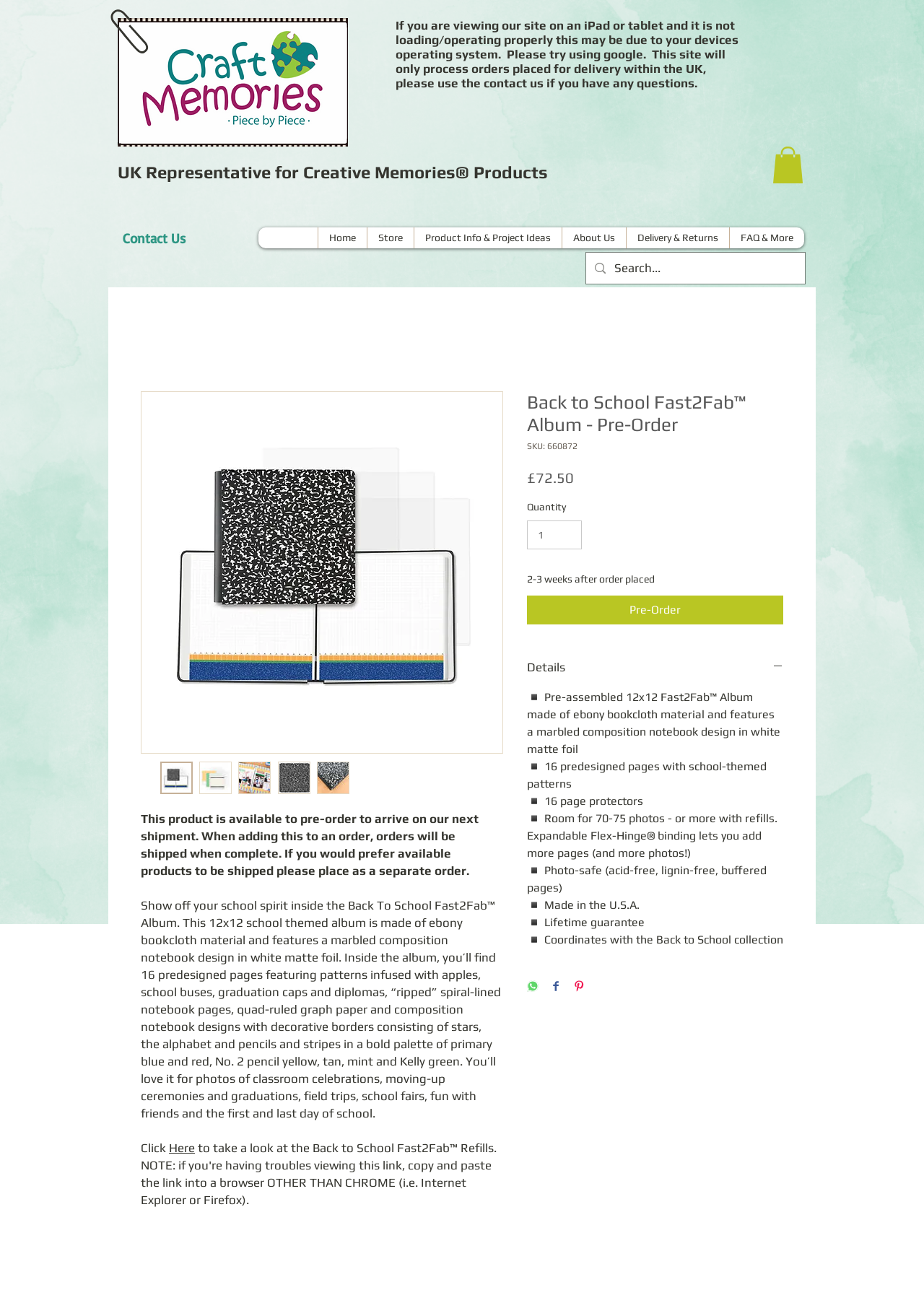Show the bounding box coordinates for the element that needs to be clicked to execute the following instruction: "Search for products". Provide the coordinates in the form of four float numbers between 0 and 1, i.e., [left, top, right, bottom].

[0.634, 0.194, 0.872, 0.218]